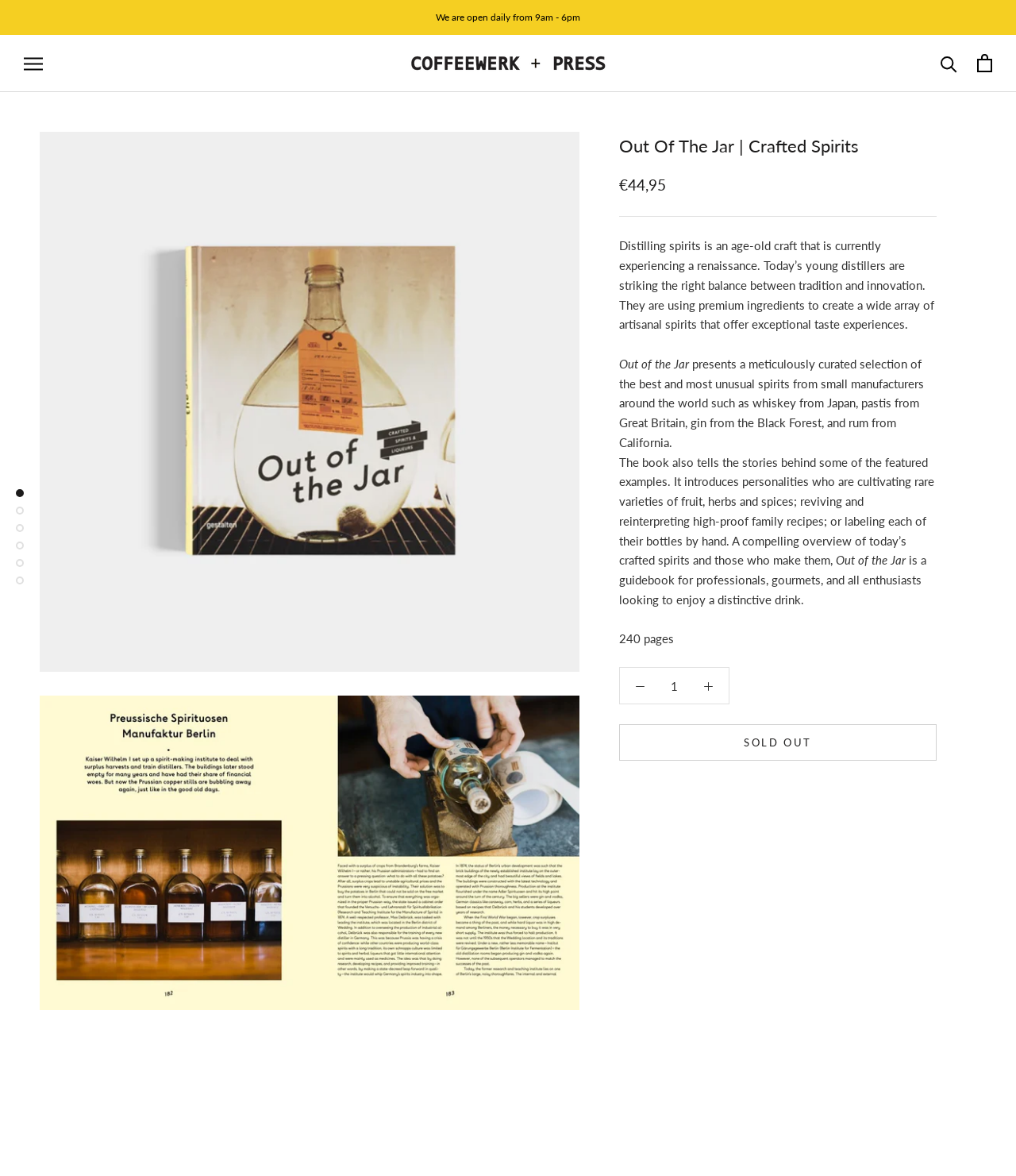What is the daily operating hour of the store?
Provide a detailed and extensive answer to the question.

The daily operating hour of the store can be found in the top section of the webpage, where it is stated as 'We are open daily from 9am - 6pm'.